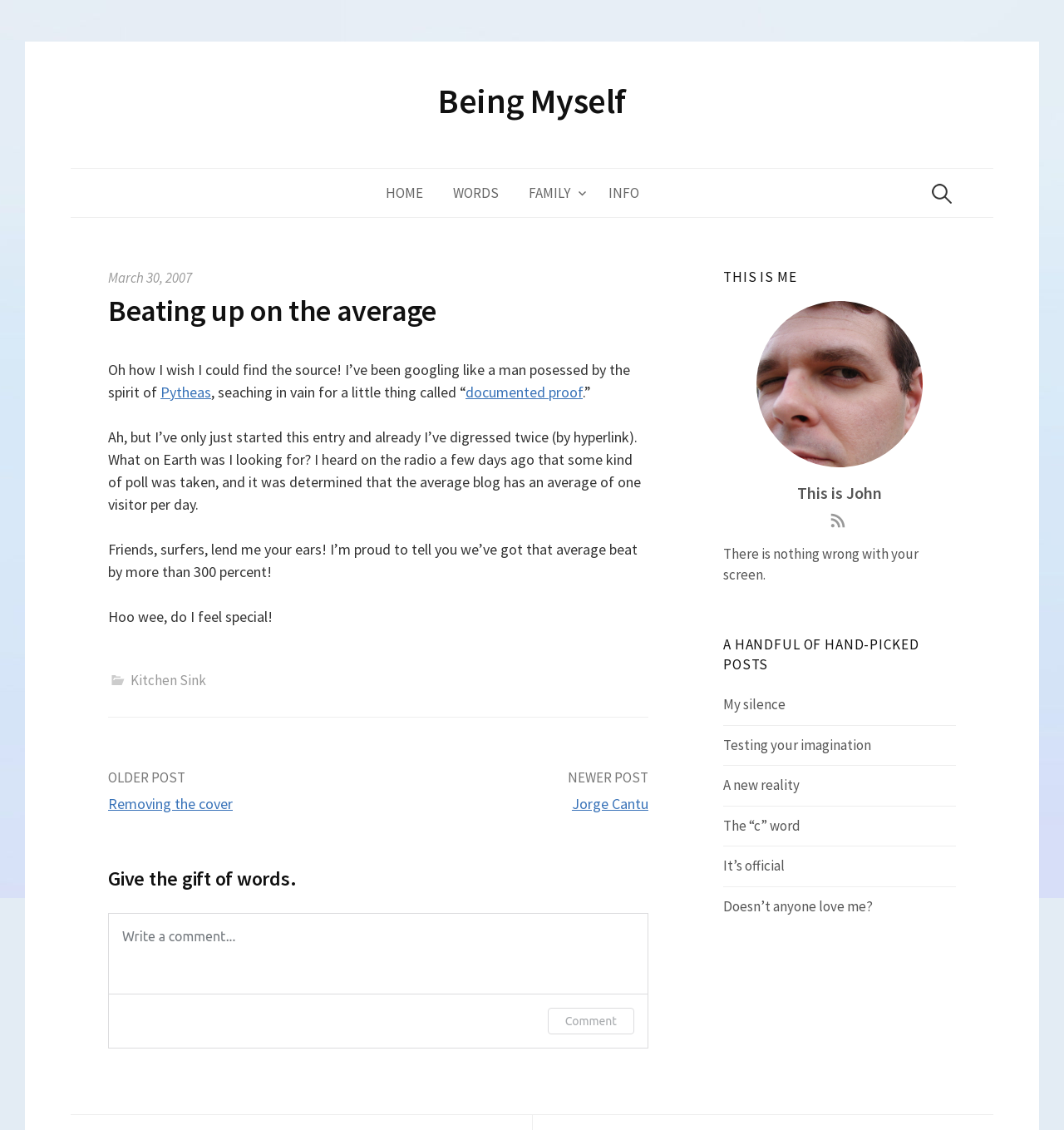Can you give a comprehensive explanation to the question given the content of the image?
What is the average number of visitors per day for the average blog?

The author mentions that 'it was determined that the average blog has an average of one visitor per day' in the radio poll they heard.